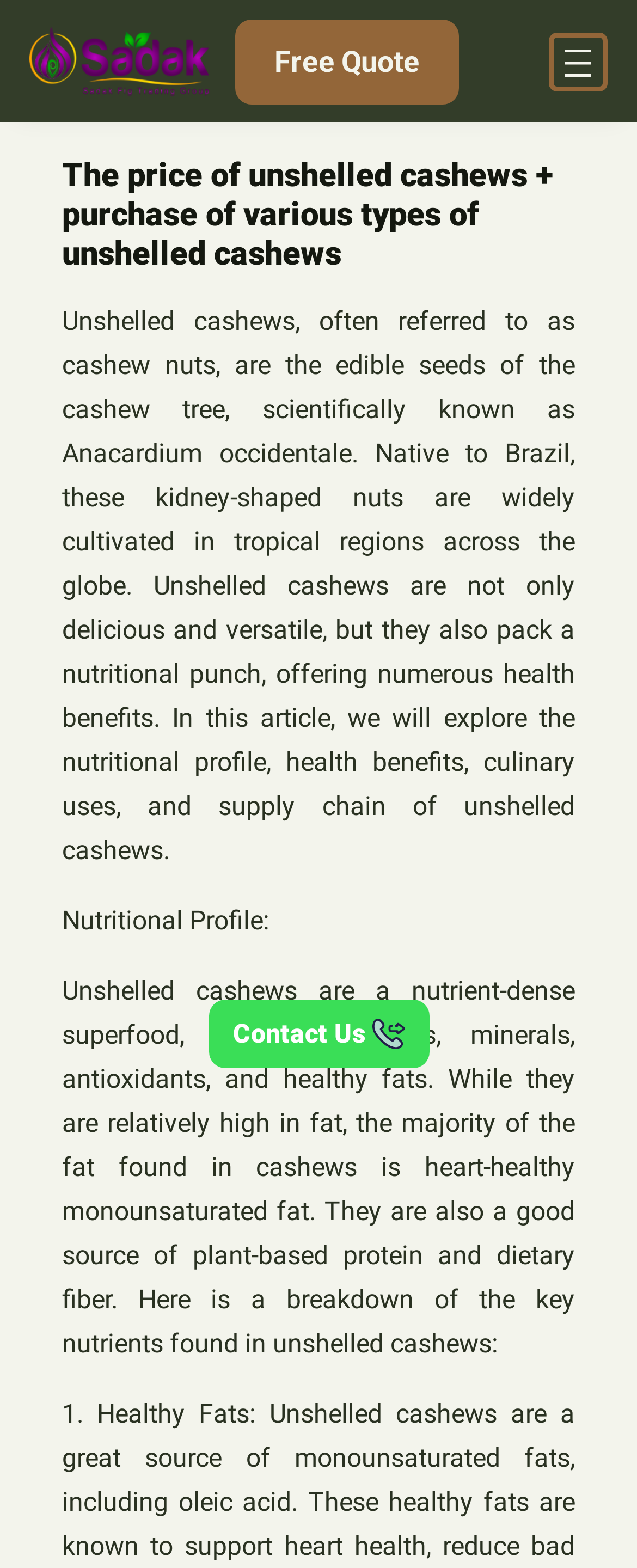Write an extensive caption that covers every aspect of the webpage.

The webpage is about unshelled cashews, also known as cashew nuts. At the top left, there is a logo "Sadak" which is both a link and an image. Next to it, there is a link "Free Quote". On the top right, there is a navigation menu with a button "Open menu" that has a popup menu.

Below the navigation menu, there is a heading that reads "The price of unshelled cashews + purchase of various types of unshelled cashews". Underneath the heading, there is a paragraph of text that provides an introduction to unshelled cashews, describing their origin, nutritional value, and culinary uses.

Further down, there are two subheadings: "Nutritional Profile" and a subsequent section that breaks down the key nutrients found in unshelled cashews, including vitamins, minerals, antioxidants, and healthy fats.

At the bottom of the page, there is a link "Contact Us" accompanied by a small image.

Overall, the webpage appears to be an informative article about unshelled cashews, providing an overview of their nutritional profile, health benefits, and culinary uses.